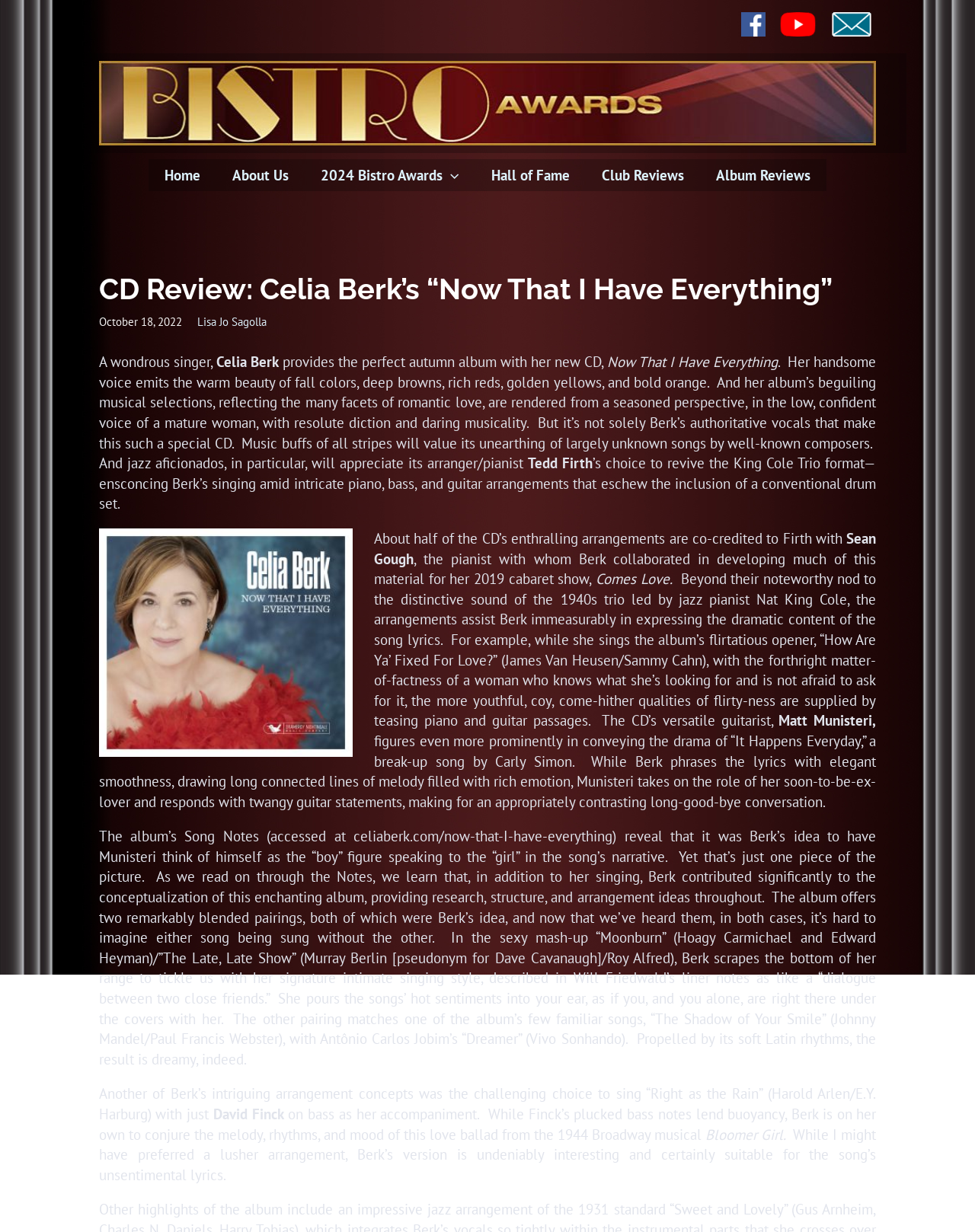Please respond in a single word or phrase: 
Who is the guitarist in the CD?

Matt Munisteri